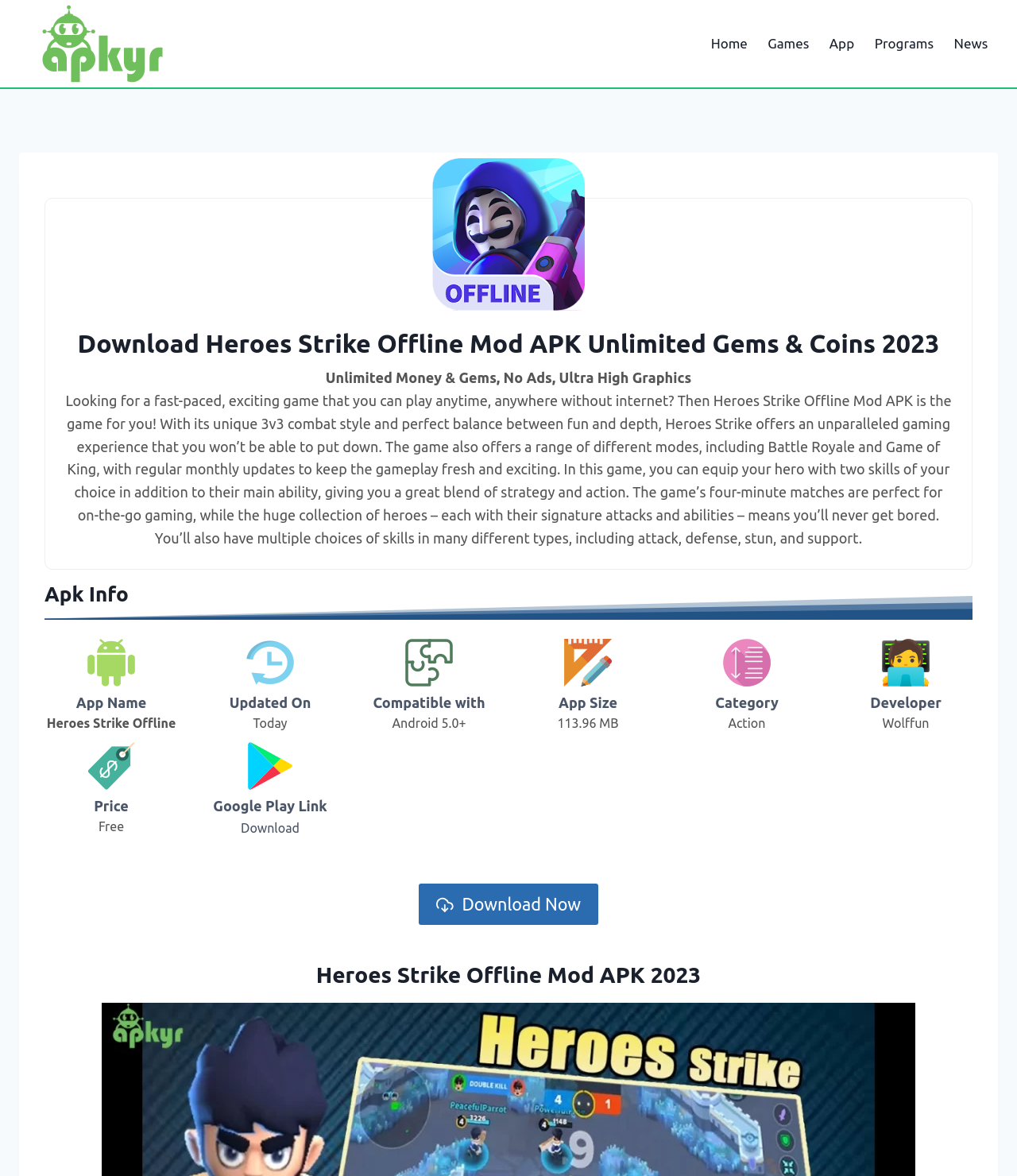Identify the bounding box coordinates of the region that needs to be clicked to carry out this instruction: "Click the 'Download Now' button". Provide these coordinates as four float numbers ranging from 0 to 1, i.e., [left, top, right, bottom].

[0.412, 0.752, 0.588, 0.787]